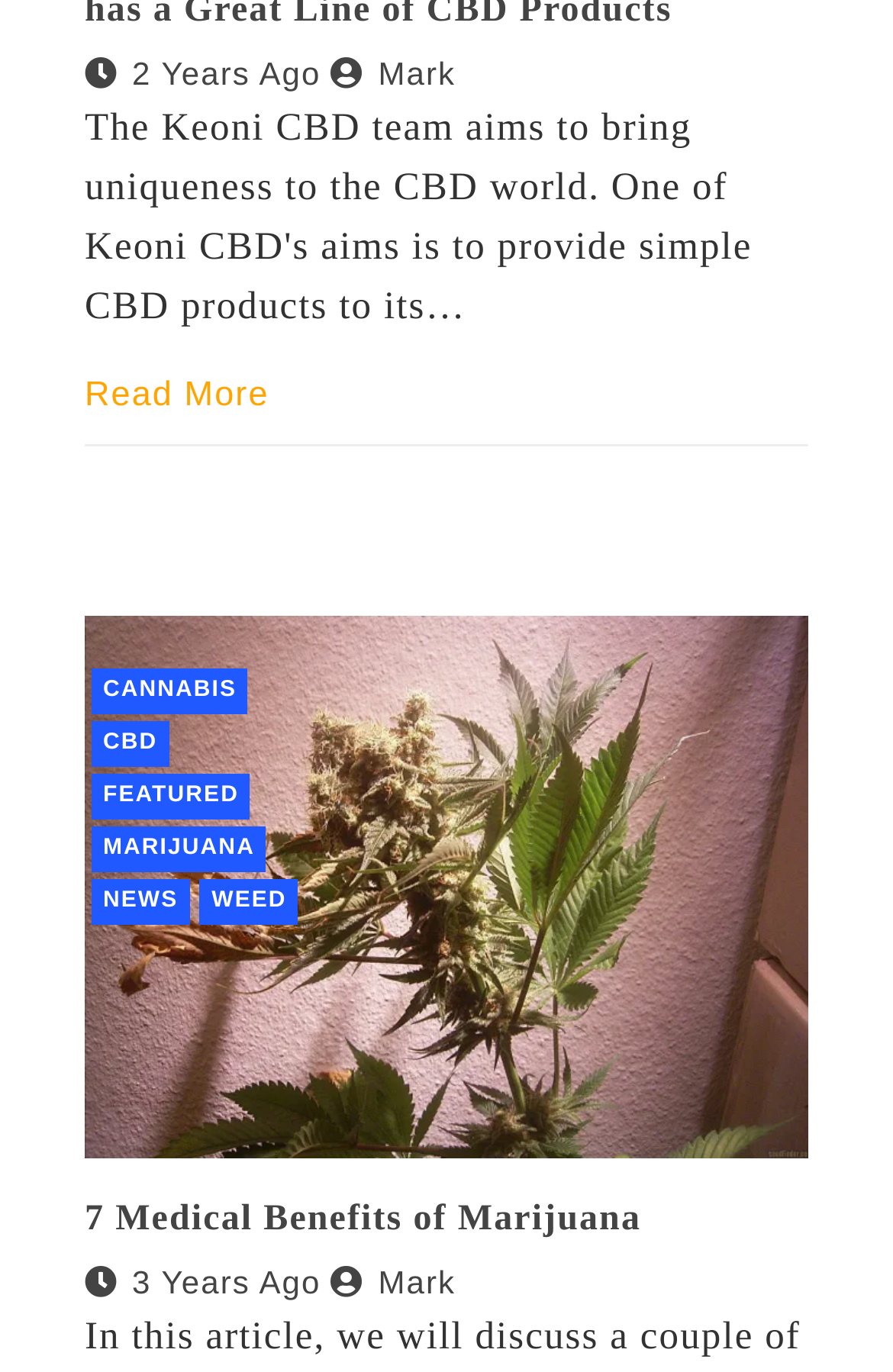Find the bounding box coordinates for the area that must be clicked to perform this action: "Click on 2020".

None